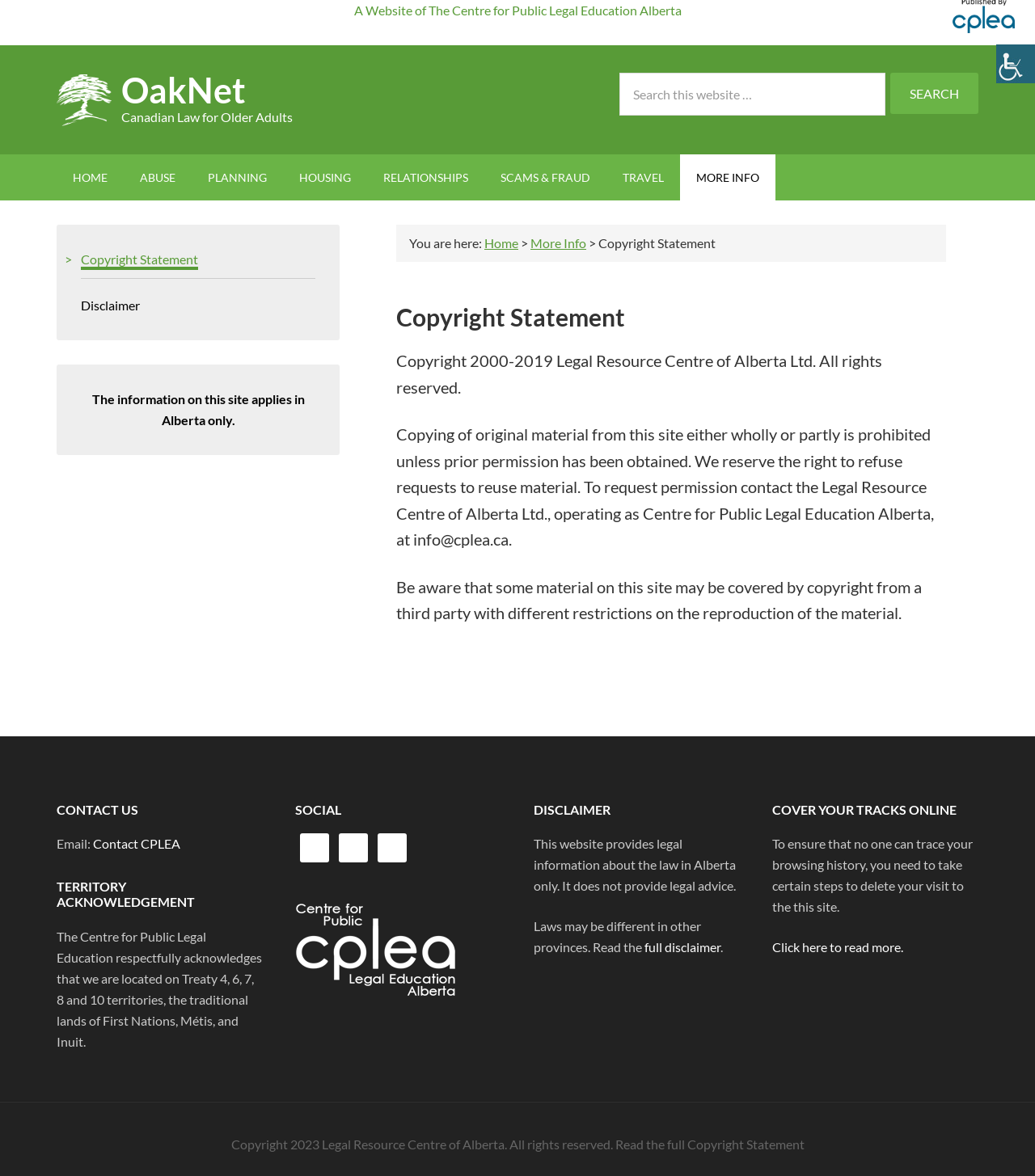Provide your answer to the question using just one word or phrase: How can I contact the Legal Resource Centre of Alberta?

Email: info@cplea.ca